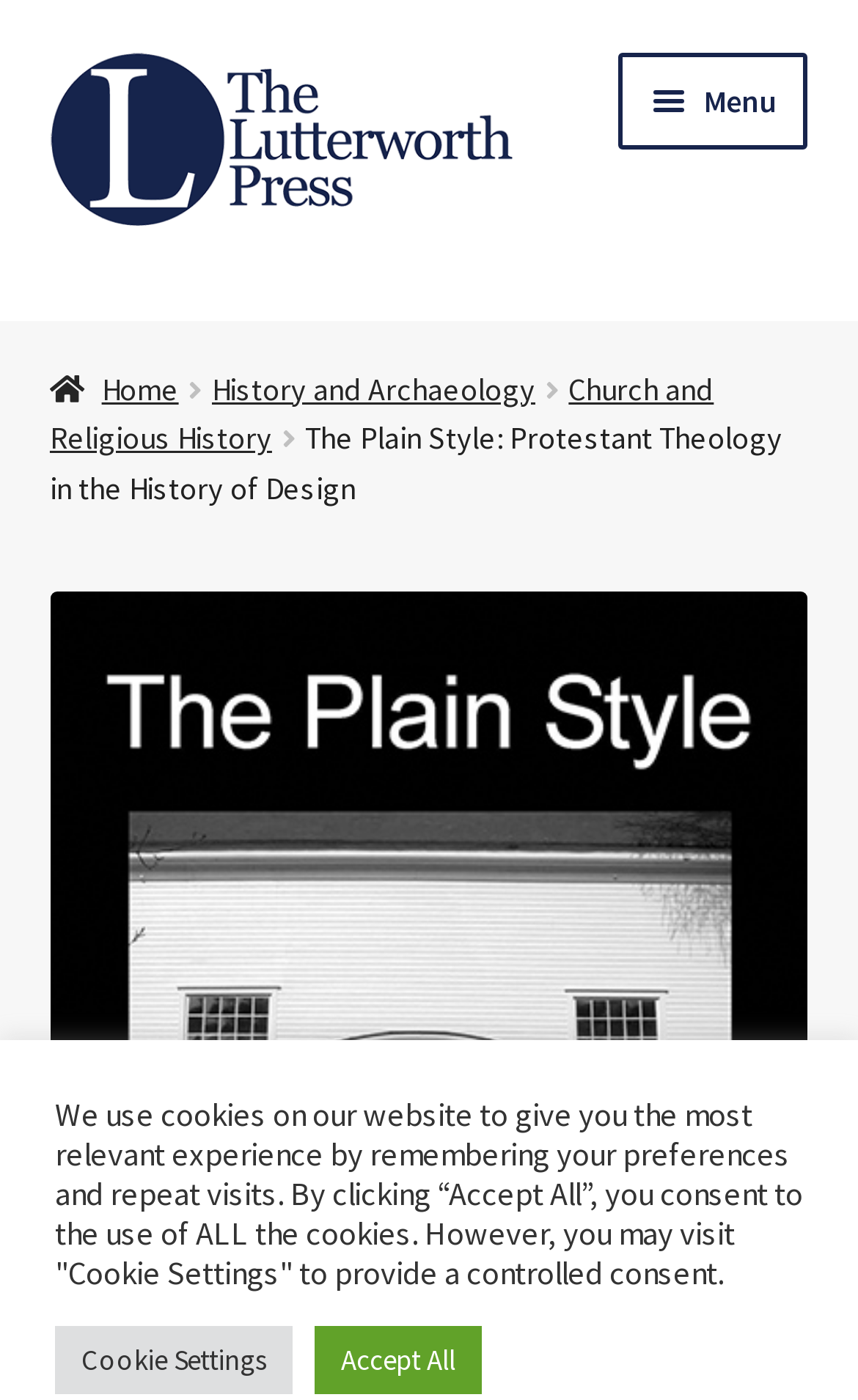Can you find the bounding box coordinates for the UI element given this description: "alt="The Lutterworth Press""? Provide the coordinates as four float numbers between 0 and 1: [left, top, right, bottom].

[0.058, 0.038, 0.634, 0.162]